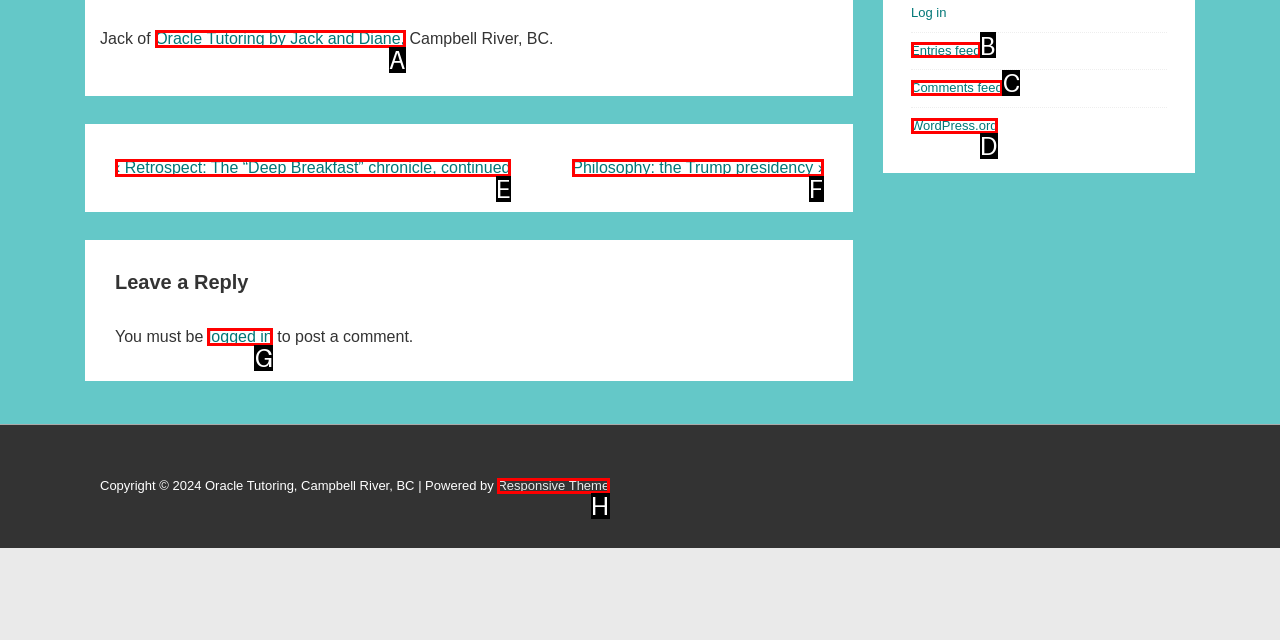With the description: WordPress.org, find the option that corresponds most closely and answer with its letter directly.

D